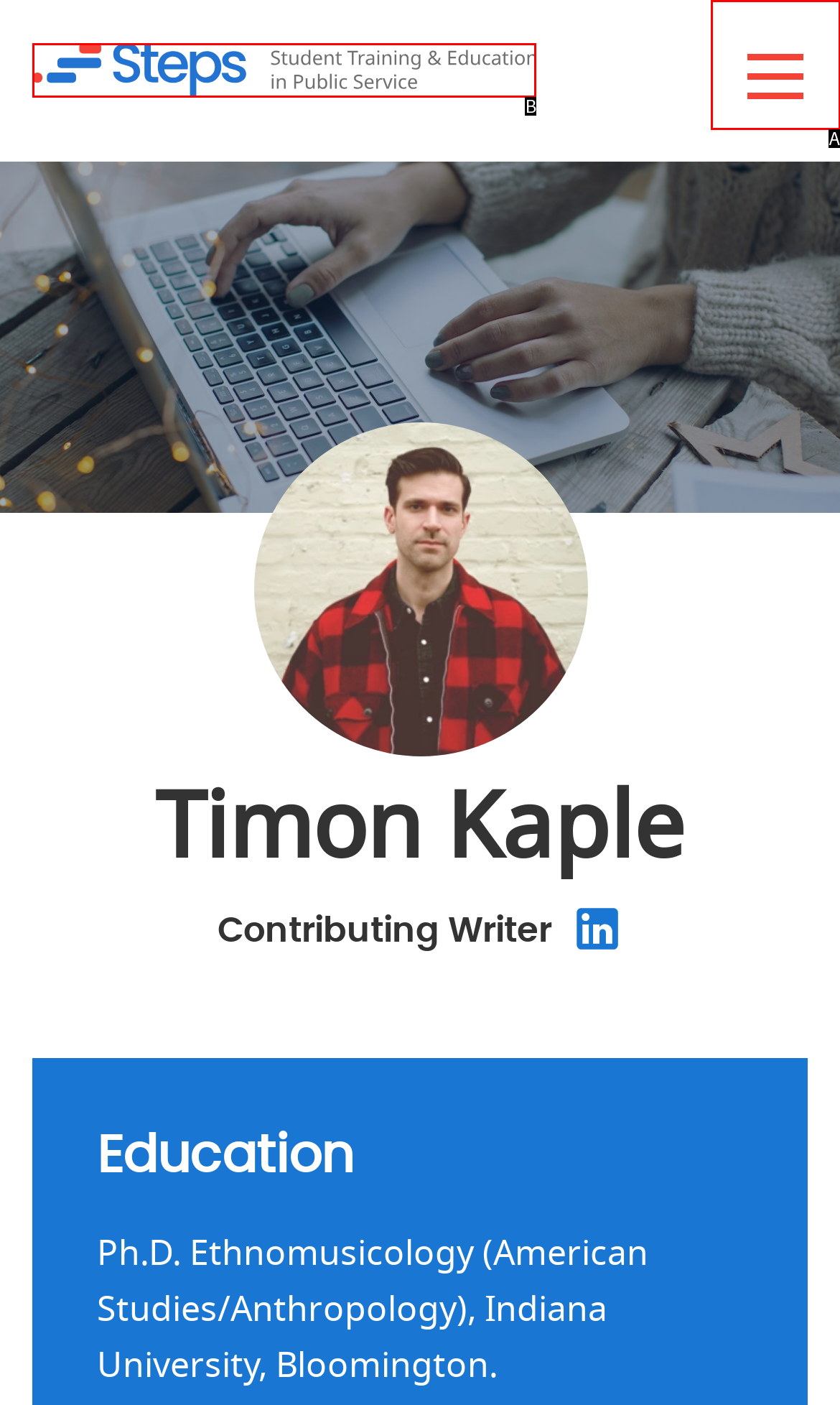With the description: alt="Public Service Degrees", find the option that corresponds most closely and answer with its letter directly.

B